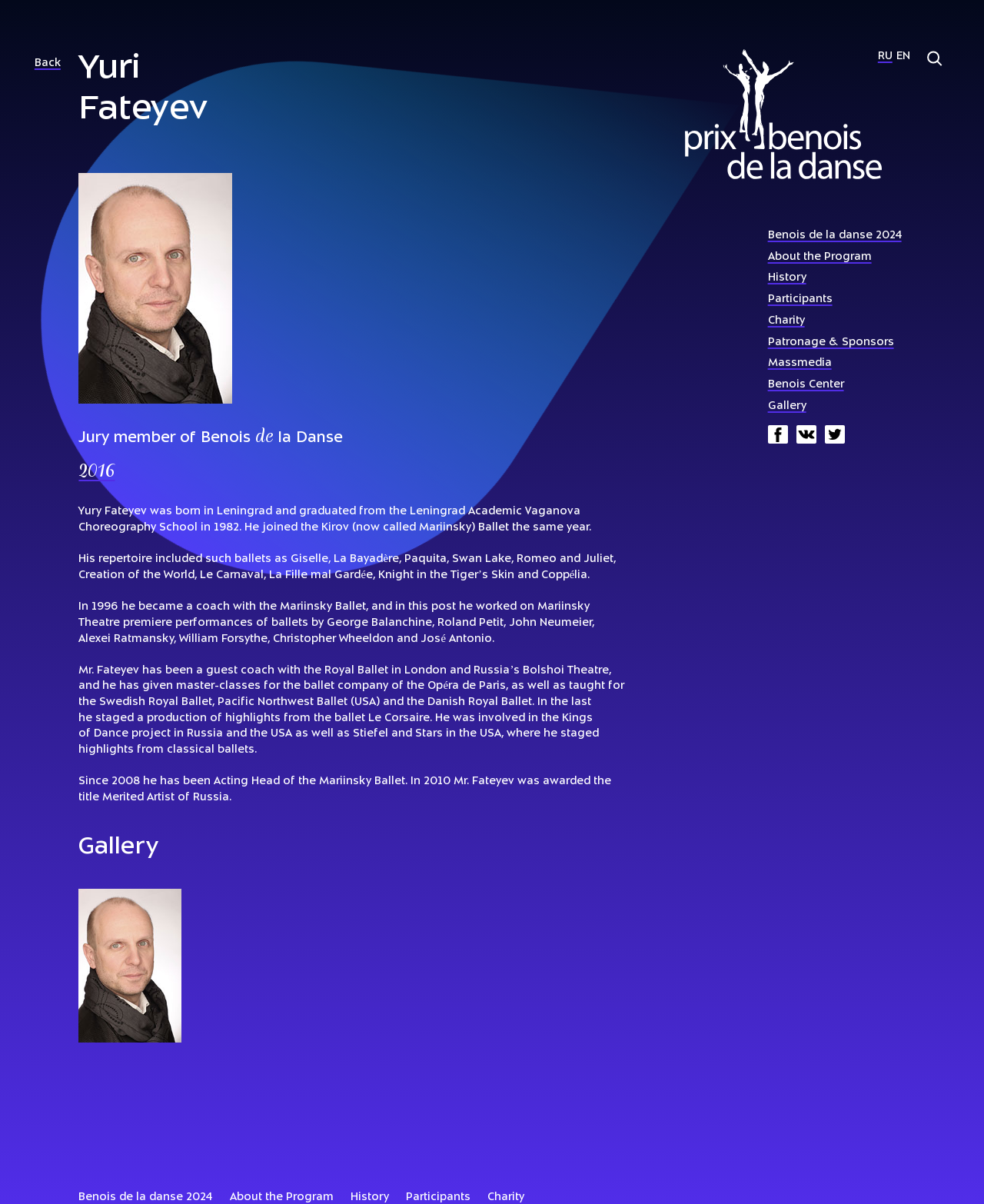Please identify the bounding box coordinates of the area I need to click to accomplish the following instruction: "Read about Yuri Fateyev's biography".

[0.08, 0.42, 0.601, 0.443]